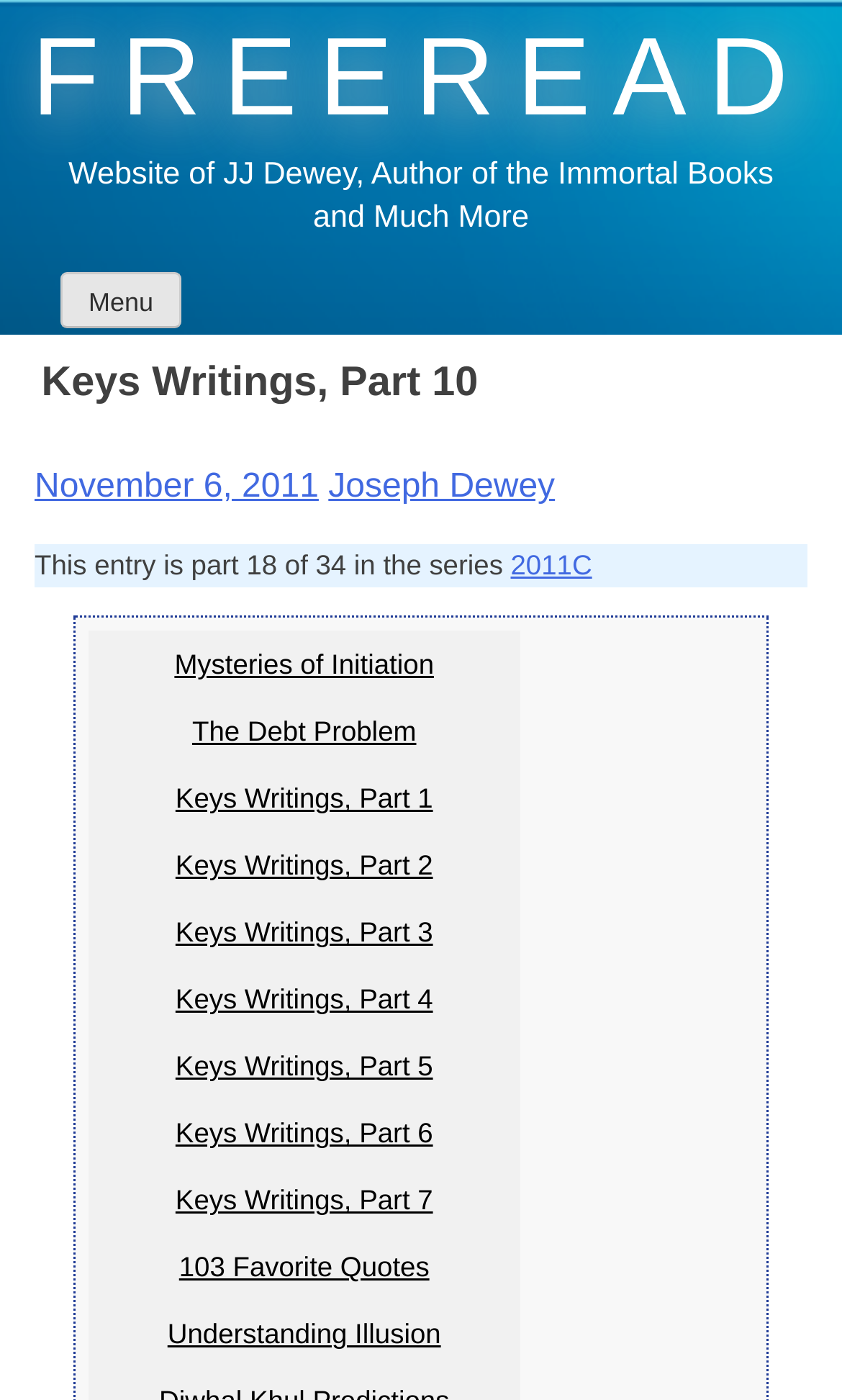Identify the bounding box coordinates of the area you need to click to perform the following instruction: "Read the article posted on November 6, 2011".

[0.041, 0.335, 0.379, 0.362]